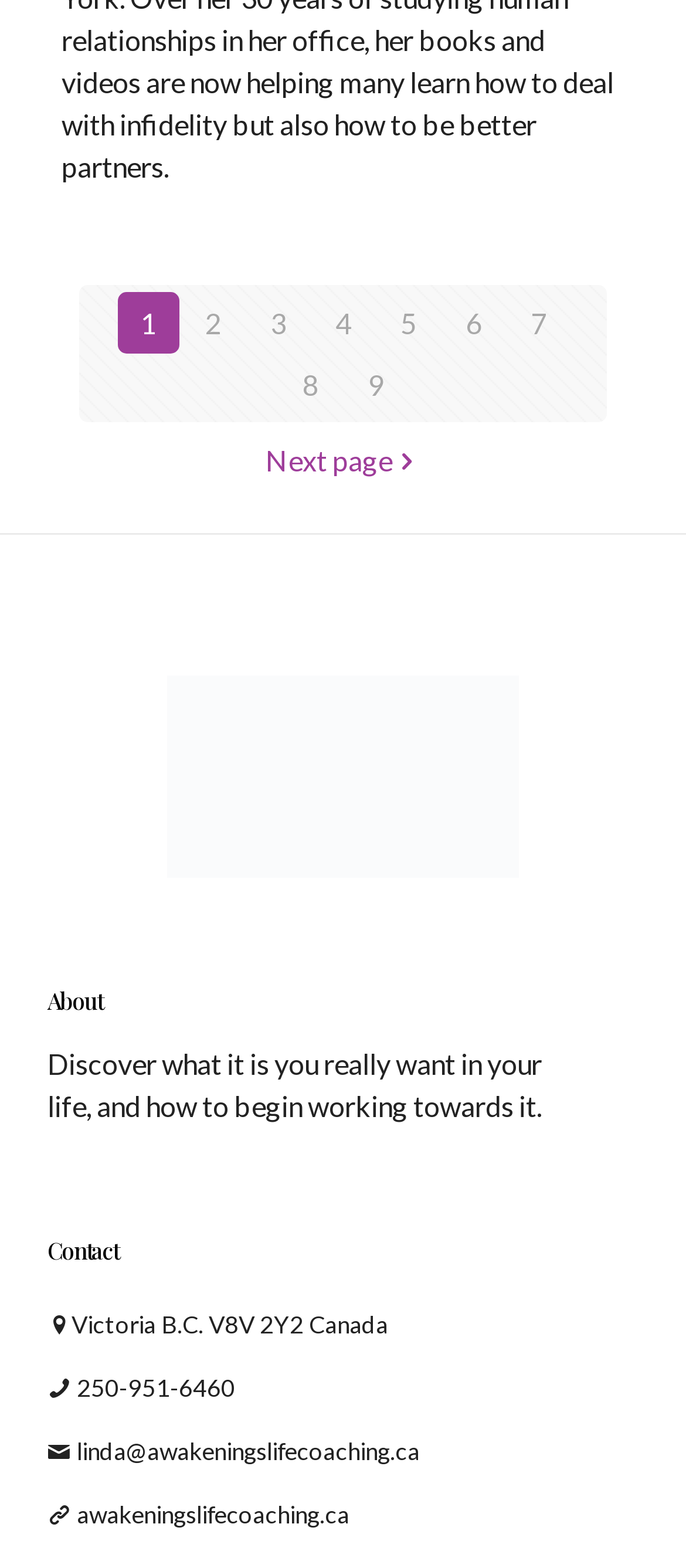Please determine the bounding box coordinates of the element to click on in order to accomplish the following task: "click on link 1". Ensure the coordinates are four float numbers ranging from 0 to 1, i.e., [left, top, right, bottom].

[0.171, 0.186, 0.26, 0.225]